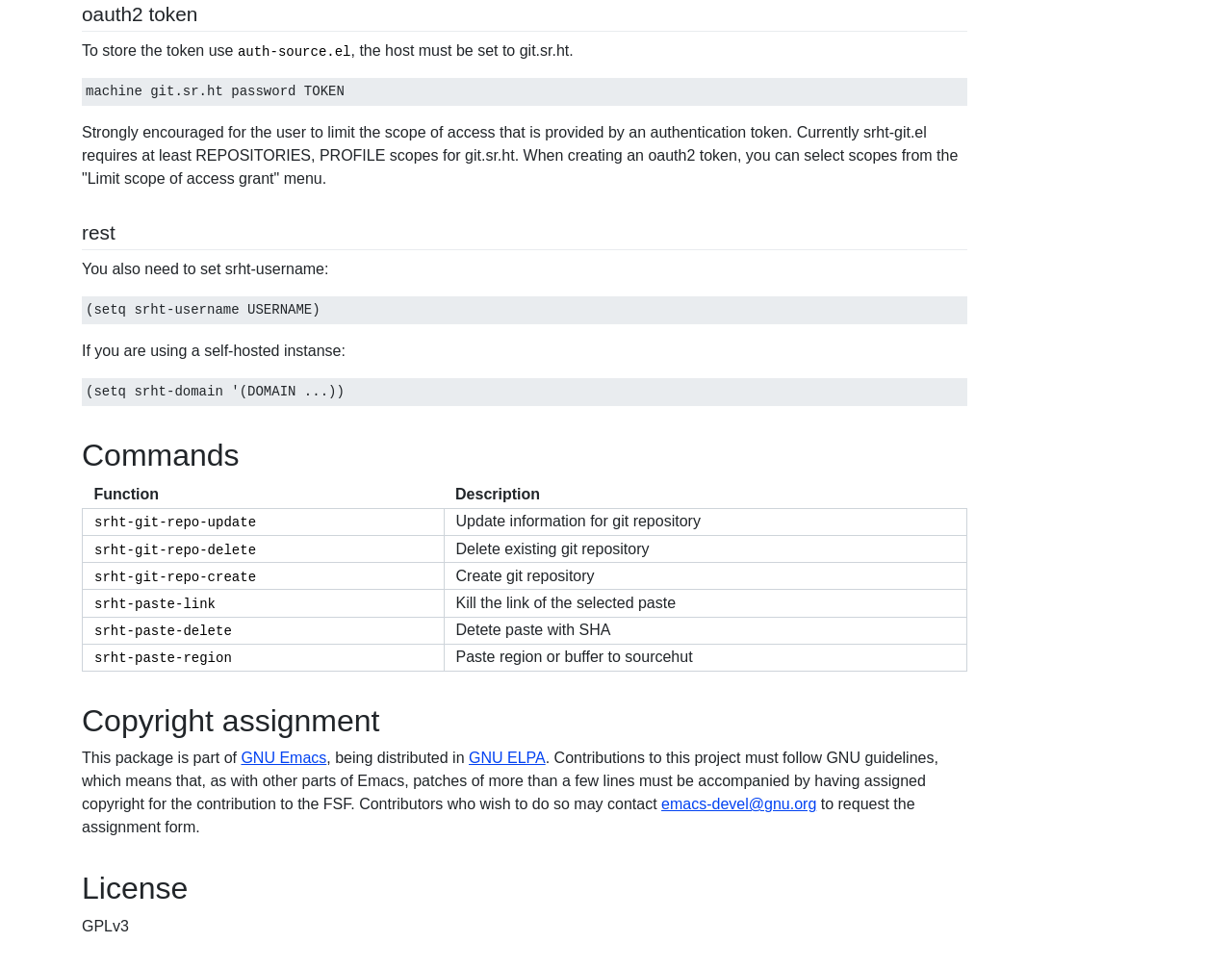Please determine the bounding box coordinates for the element with the description: "#".

[0.049, 0.725, 0.063, 0.763]